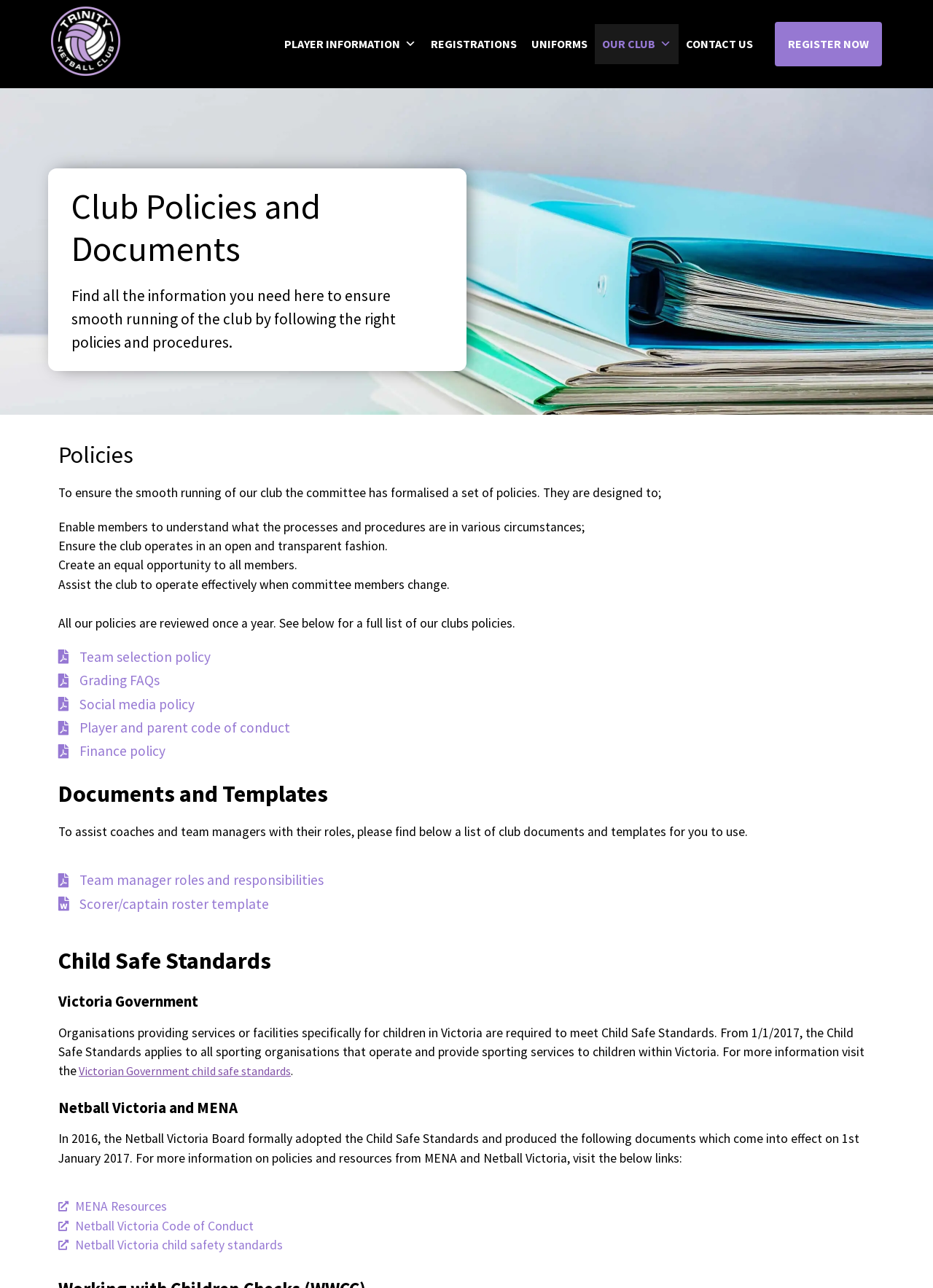Please locate the bounding box coordinates of the element that needs to be clicked to achieve the following instruction: "Register now". The coordinates should be four float numbers between 0 and 1, i.e., [left, top, right, bottom].

[0.83, 0.017, 0.945, 0.052]